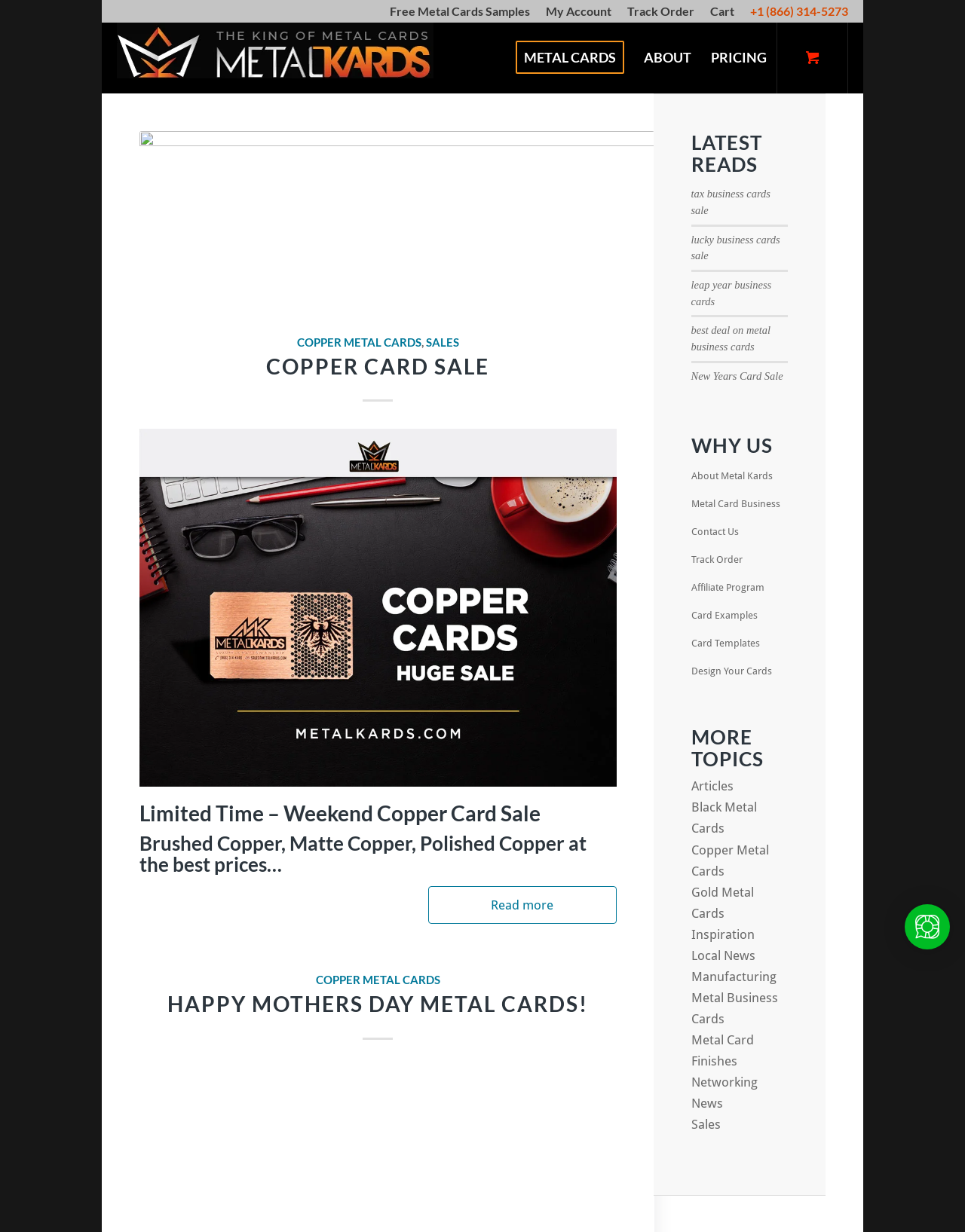What is the main category of metal cards?
Provide a thorough and detailed answer to the question.

Based on the webpage, the main category of metal cards is Copper, as indicated by the heading 'COPPER METAL CARDS' and the subheading 'Copper Cards Sale'.